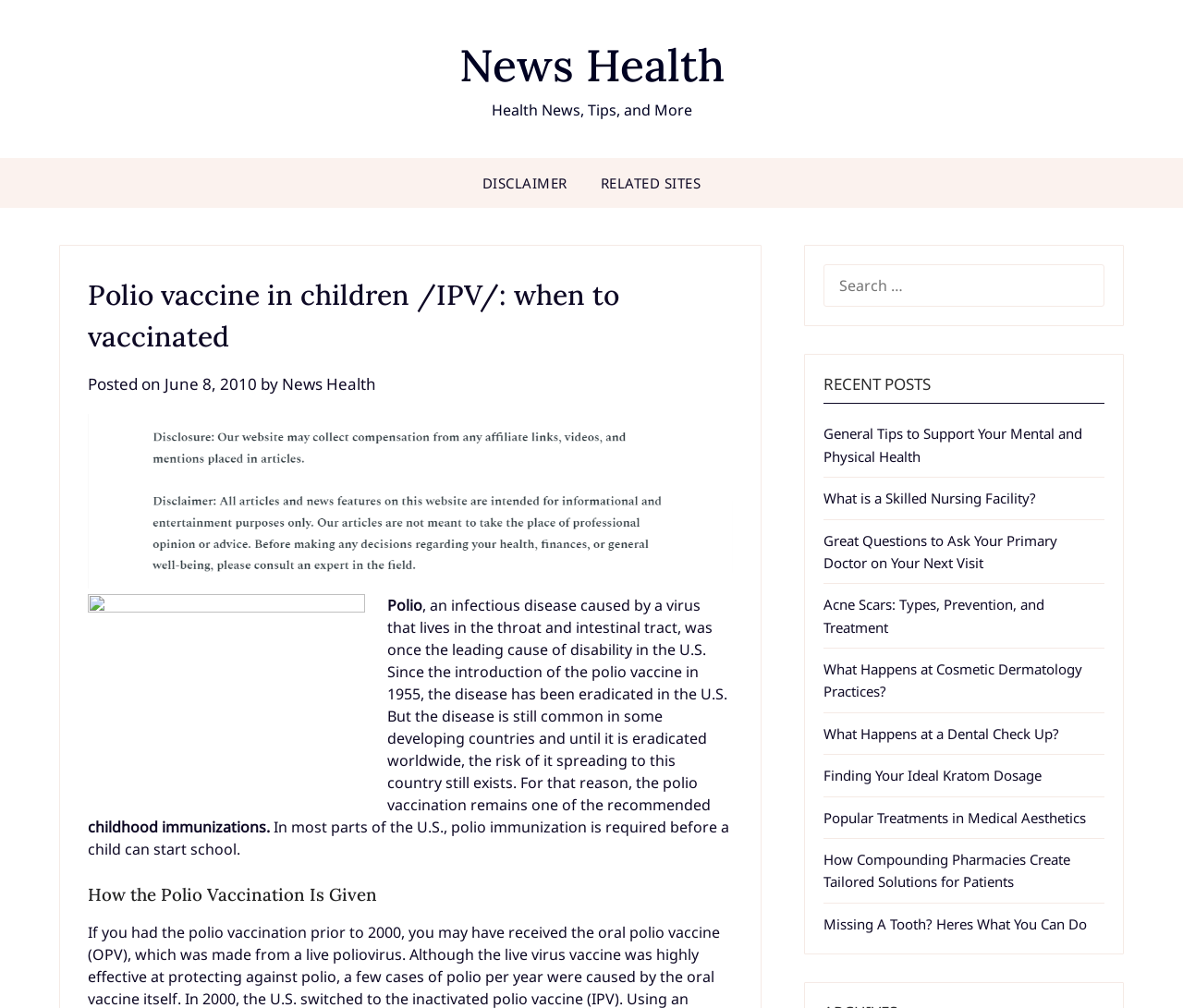Using the provided element description: "Finding Your Ideal Kratom Dosage", identify the bounding box coordinates. The coordinates should be four floats between 0 and 1 in the order [left, top, right, bottom].

[0.696, 0.76, 0.881, 0.778]